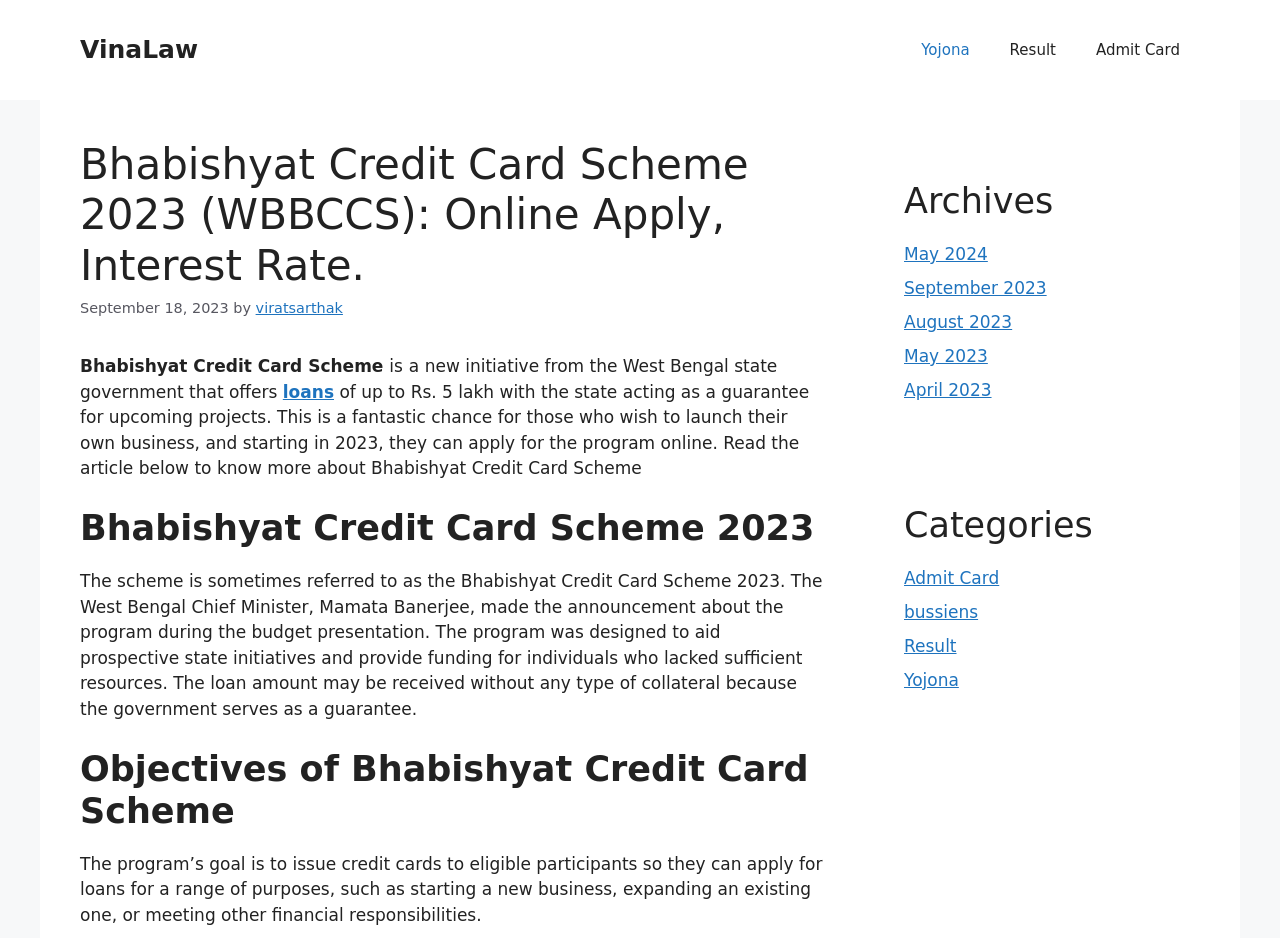Please find the bounding box coordinates of the element that must be clicked to perform the given instruction: "Check Archives". The coordinates should be four float numbers from 0 to 1, i.e., [left, top, right, bottom].

[0.706, 0.192, 0.906, 0.237]